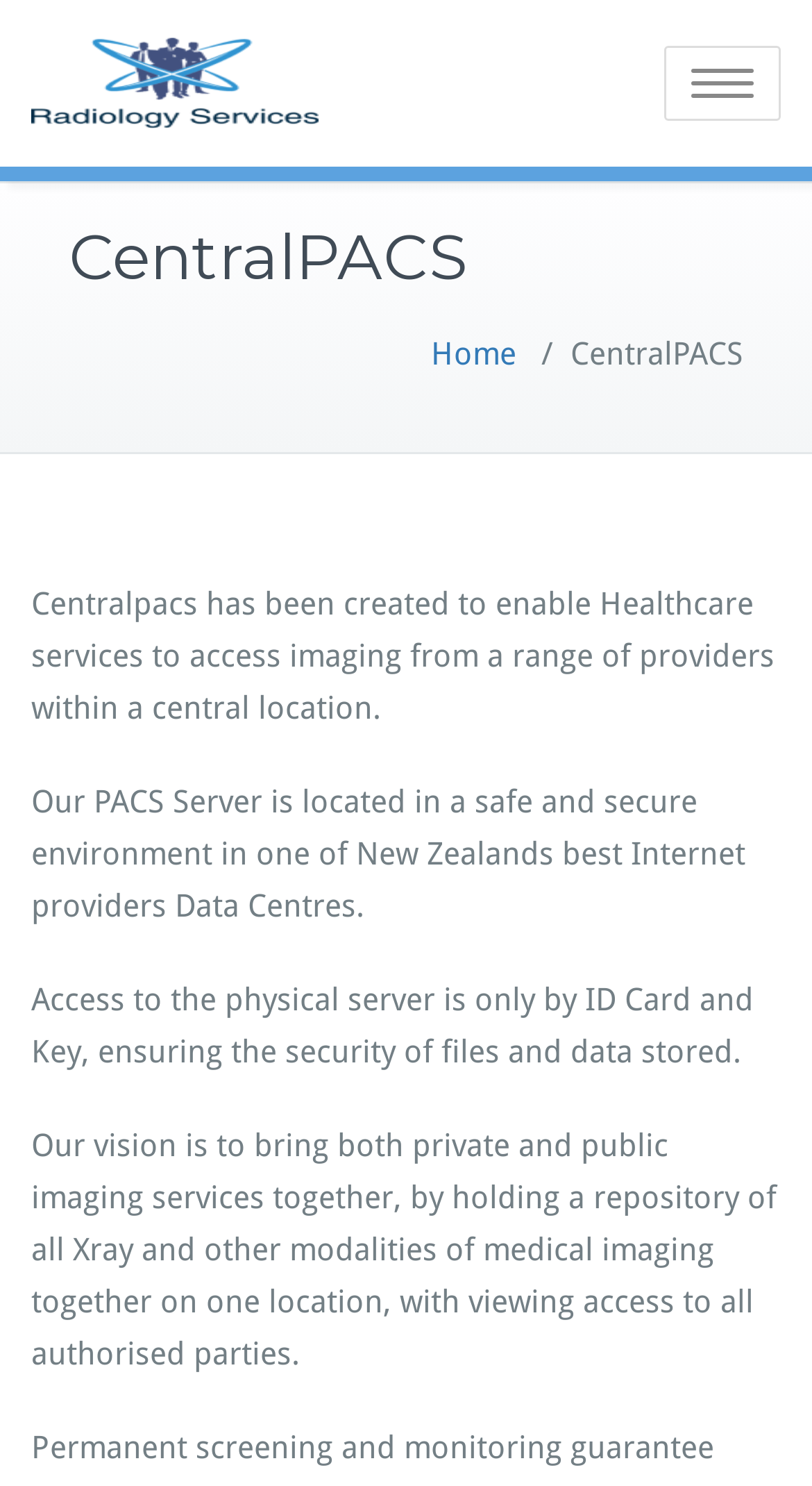Where is the PACS Server located?
Refer to the image and give a detailed answer to the query.

The static text element mentions that the PACS Server is located in a safe and secure environment in one of New Zealand's best Internet providers Data Centres.